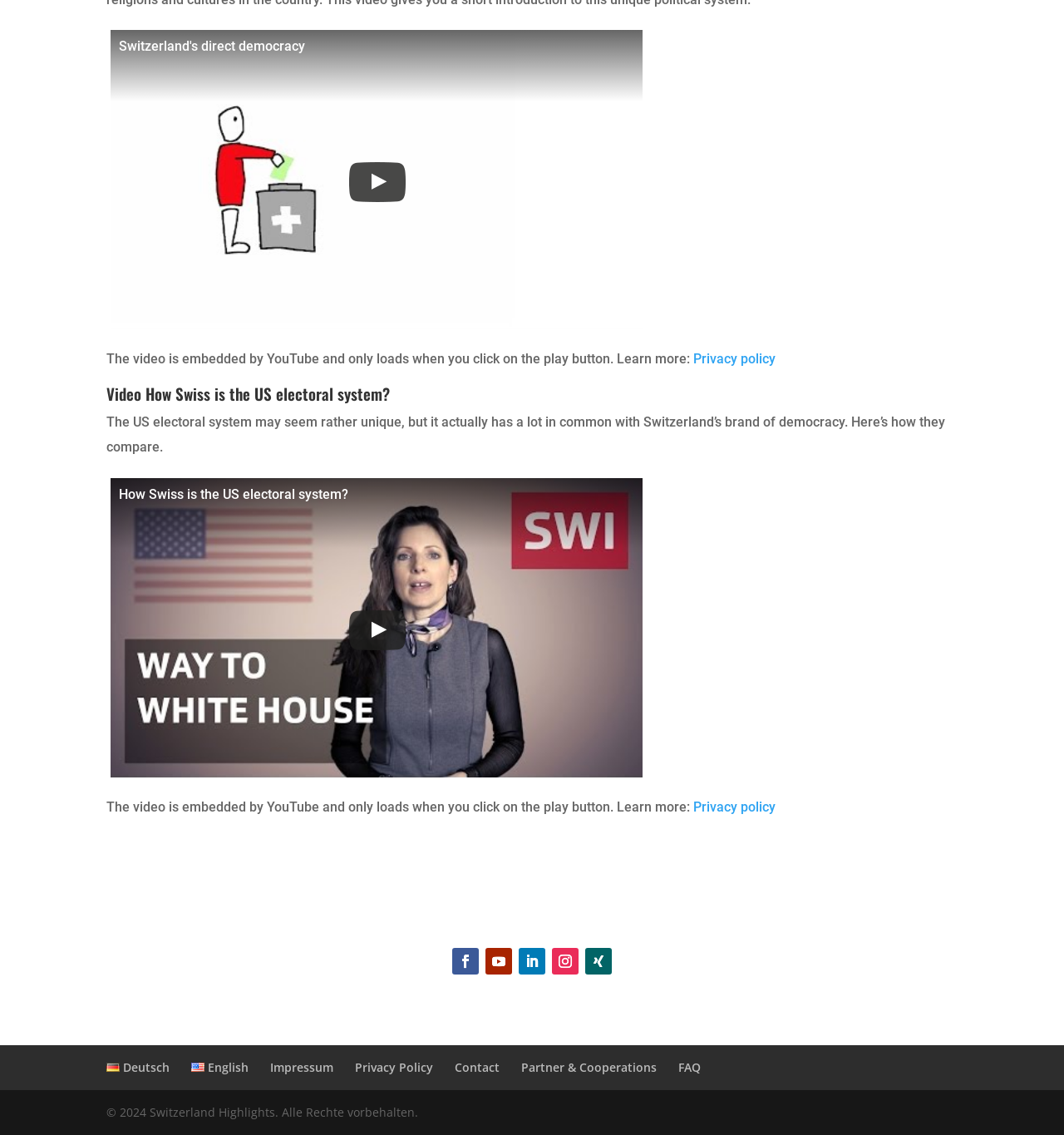Identify the bounding box coordinates of the element that should be clicked to fulfill this task: "Follow us on Facebook". The coordinates should be provided as four float numbers between 0 and 1, i.e., [left, top, right, bottom].

[0.425, 0.835, 0.45, 0.859]